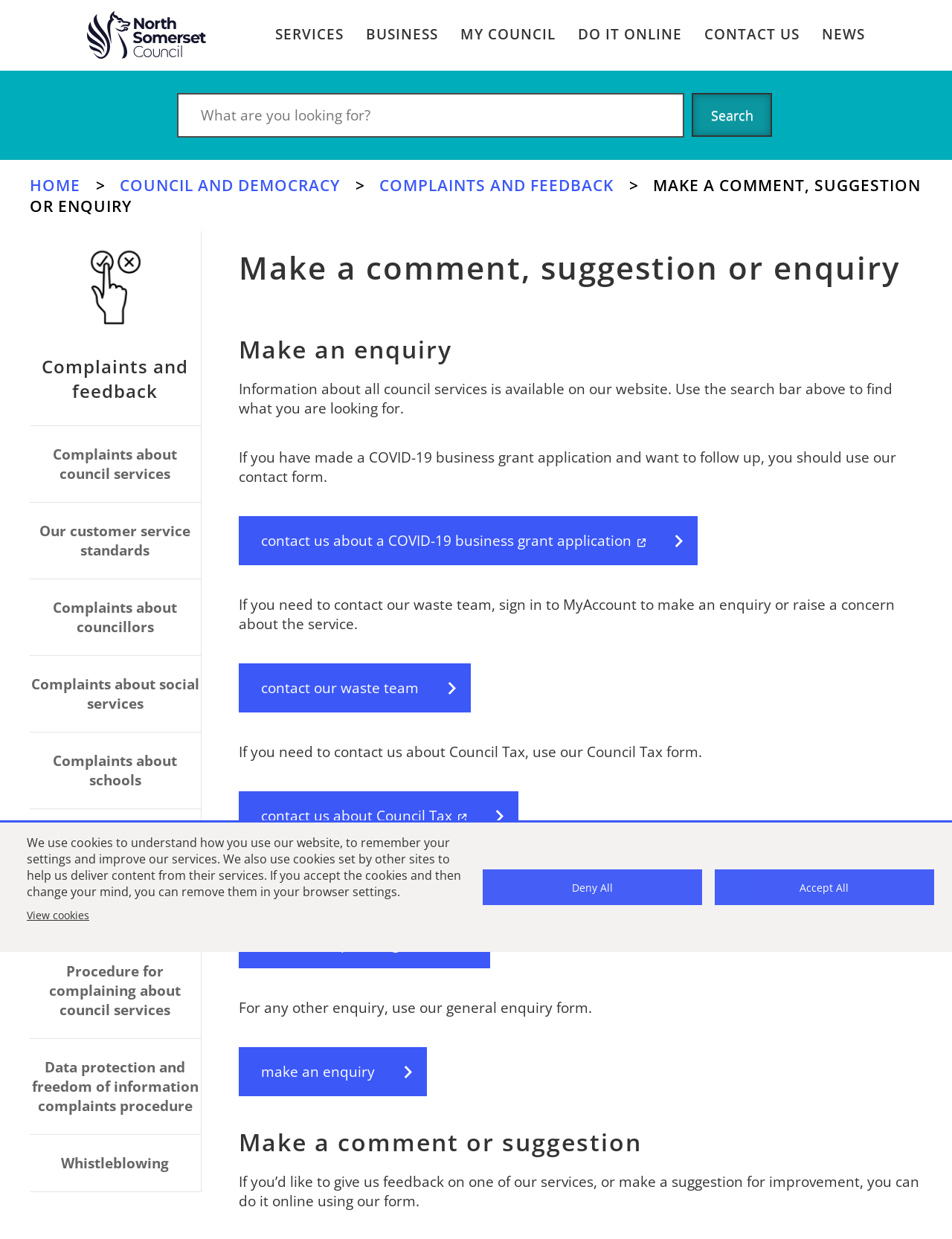What is the alternative to using the general enquiry form?
Use the image to give a comprehensive and detailed response to the question.

The webpage provides specific forms for different services, such as Council Tax, planning, and COVID-19 business grants, suggesting that users can use these forms instead of the general enquiry form for specific enquiries.